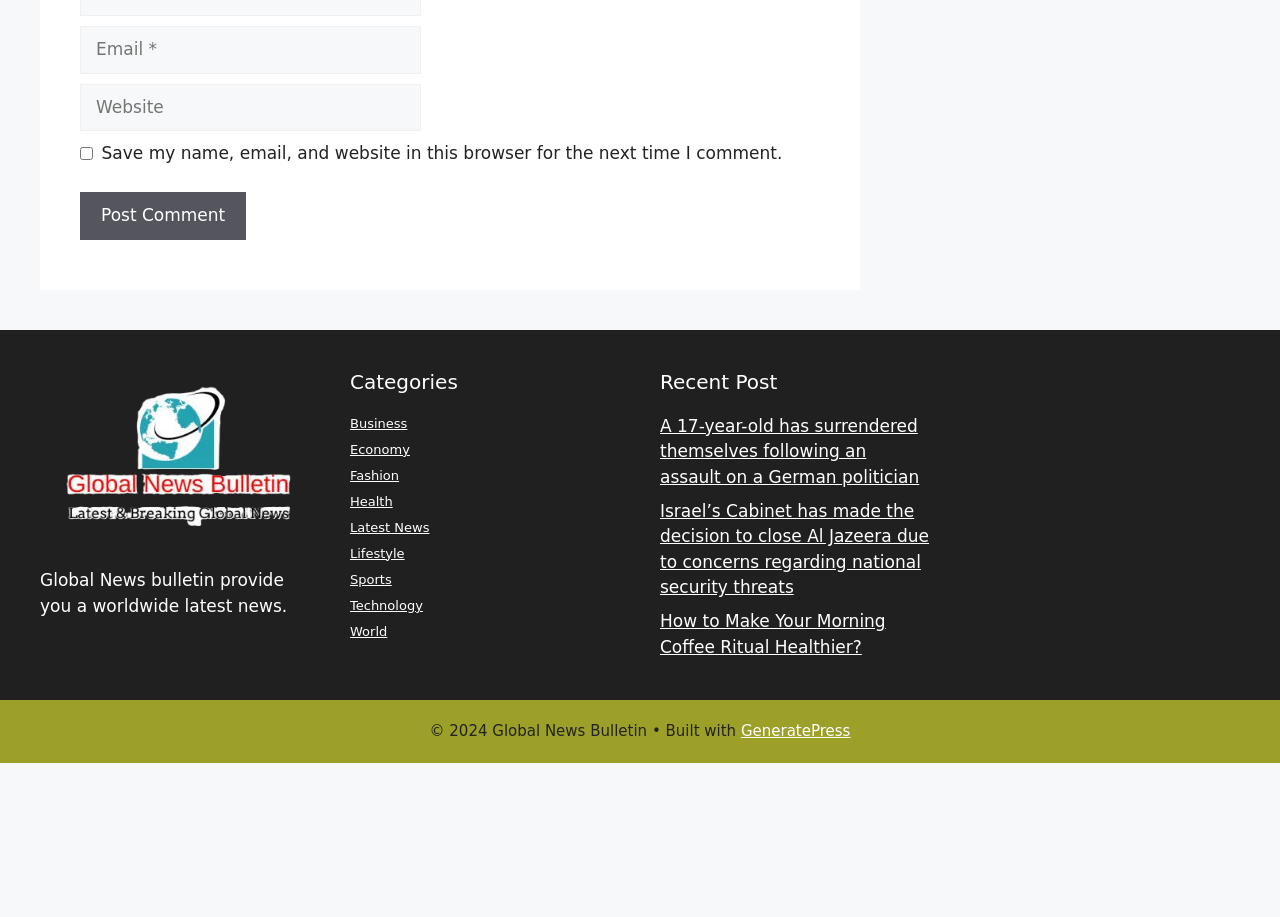Specify the bounding box coordinates (top-left x, top-left y, bottom-right x, bottom-right y) of the UI element in the screenshot that matches this description: Latest News

[0.273, 0.567, 0.335, 0.583]